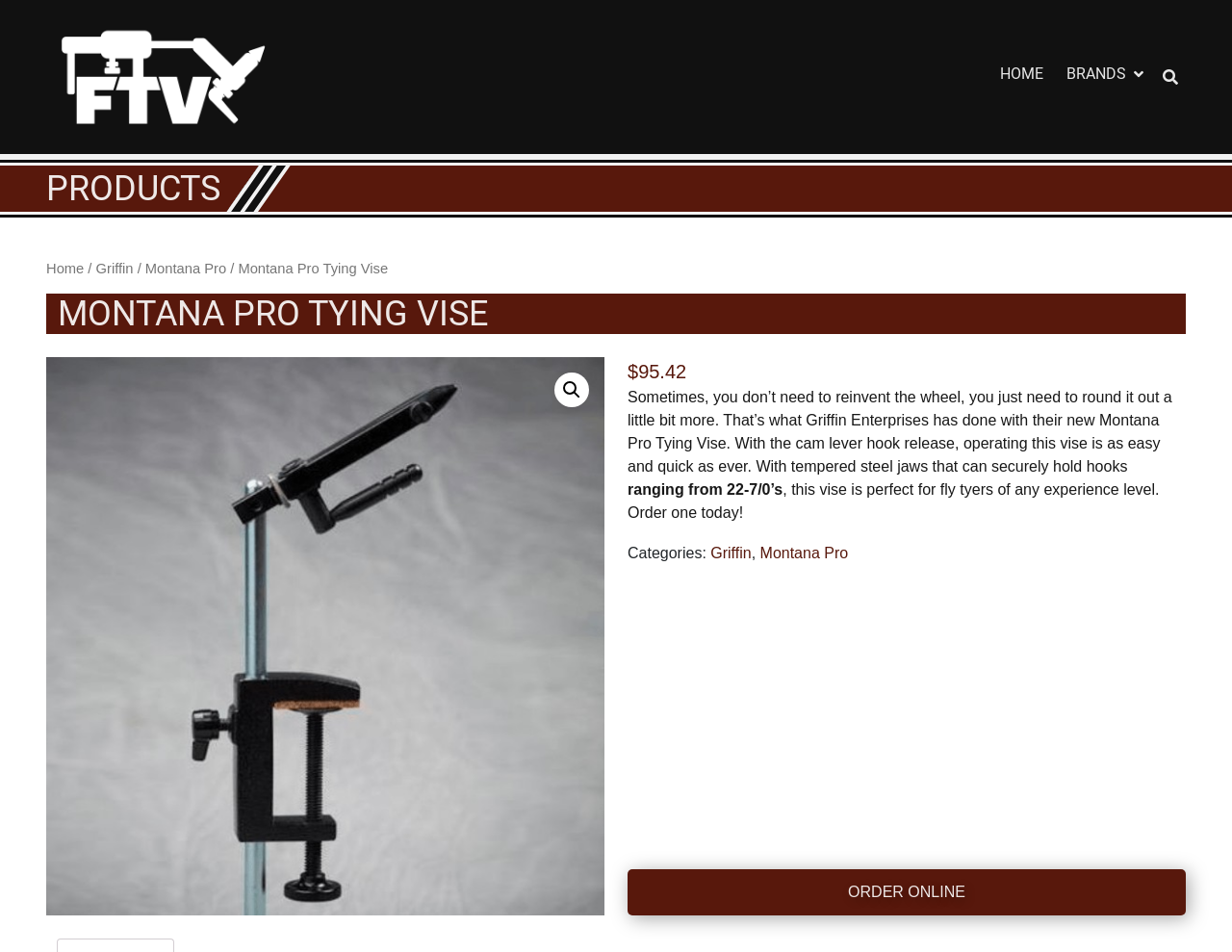Can you look at the image and give a comprehensive answer to the question:
What is the name of the vise?

I found the name of the vise by looking at the heading on the webpage, which clearly states 'MONTANA PRO TYING VISE'.